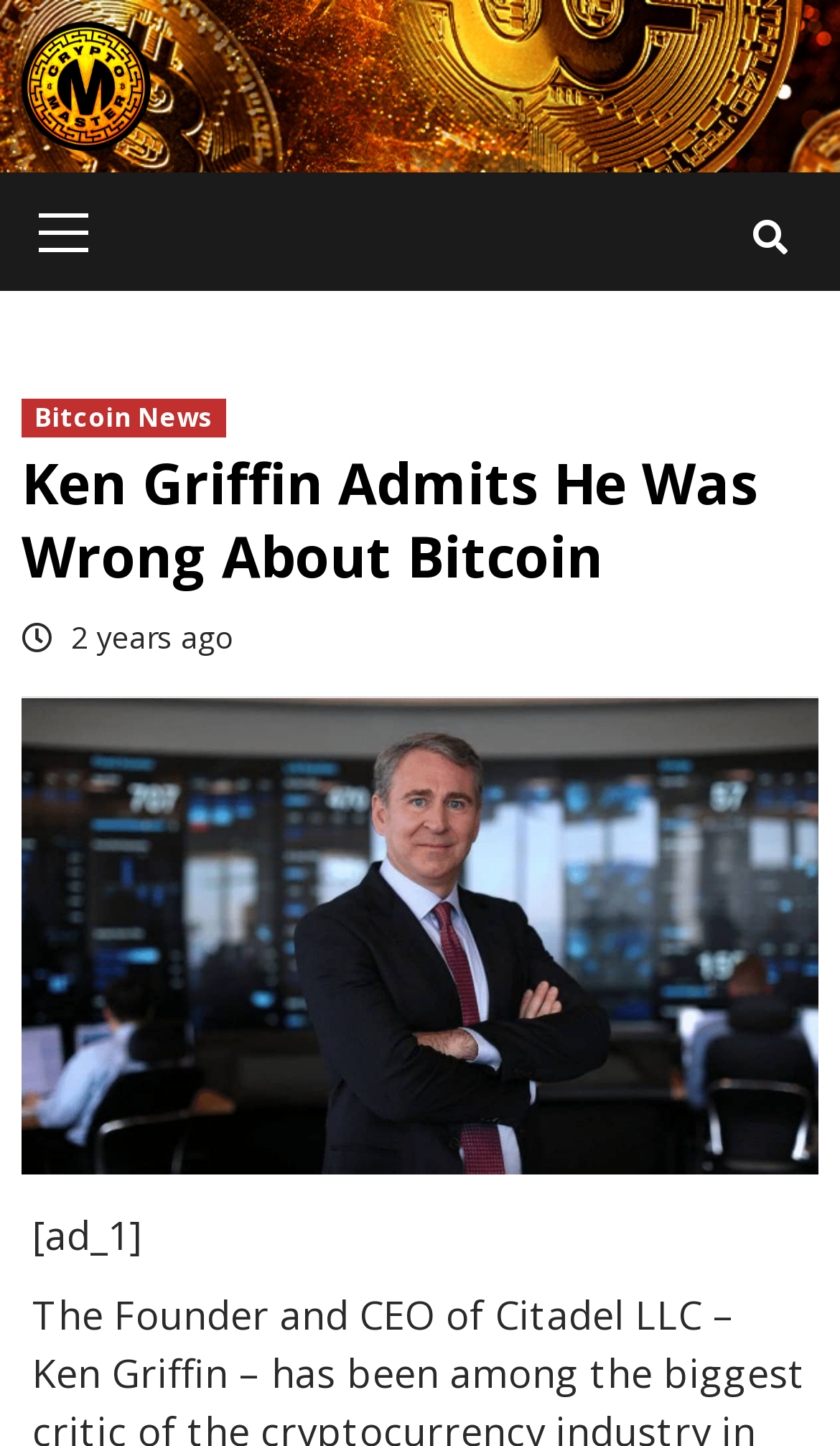Find the bounding box coordinates corresponding to the UI element with the description: "Primary Menu". The coordinates should be formatted as [left, top, right, bottom], with values as floats between 0 and 1.

[0.026, 0.119, 0.128, 0.194]